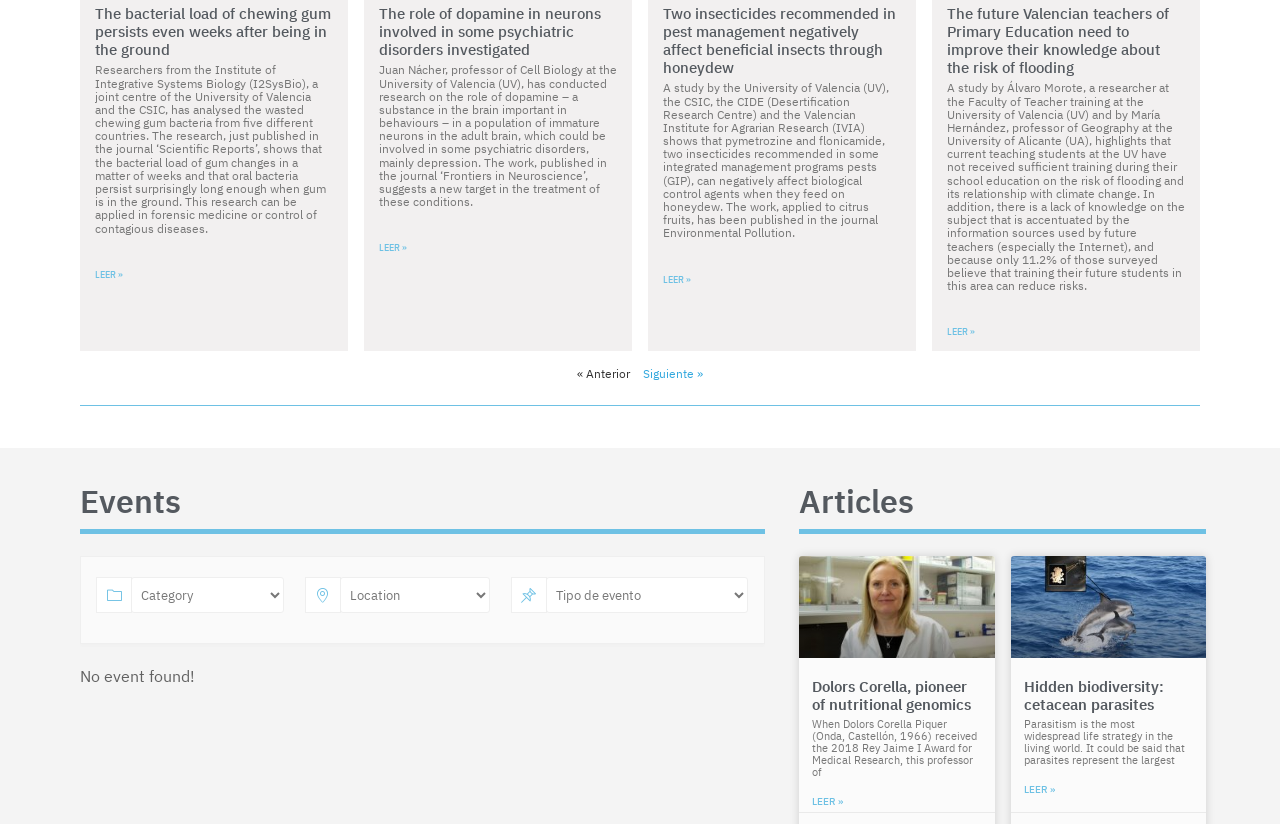Using the format (top-left x, top-left y, bottom-right x, bottom-right y), and given the element description, identify the bounding box coordinates within the screenshot: Siguiente »

[0.502, 0.445, 0.549, 0.463]